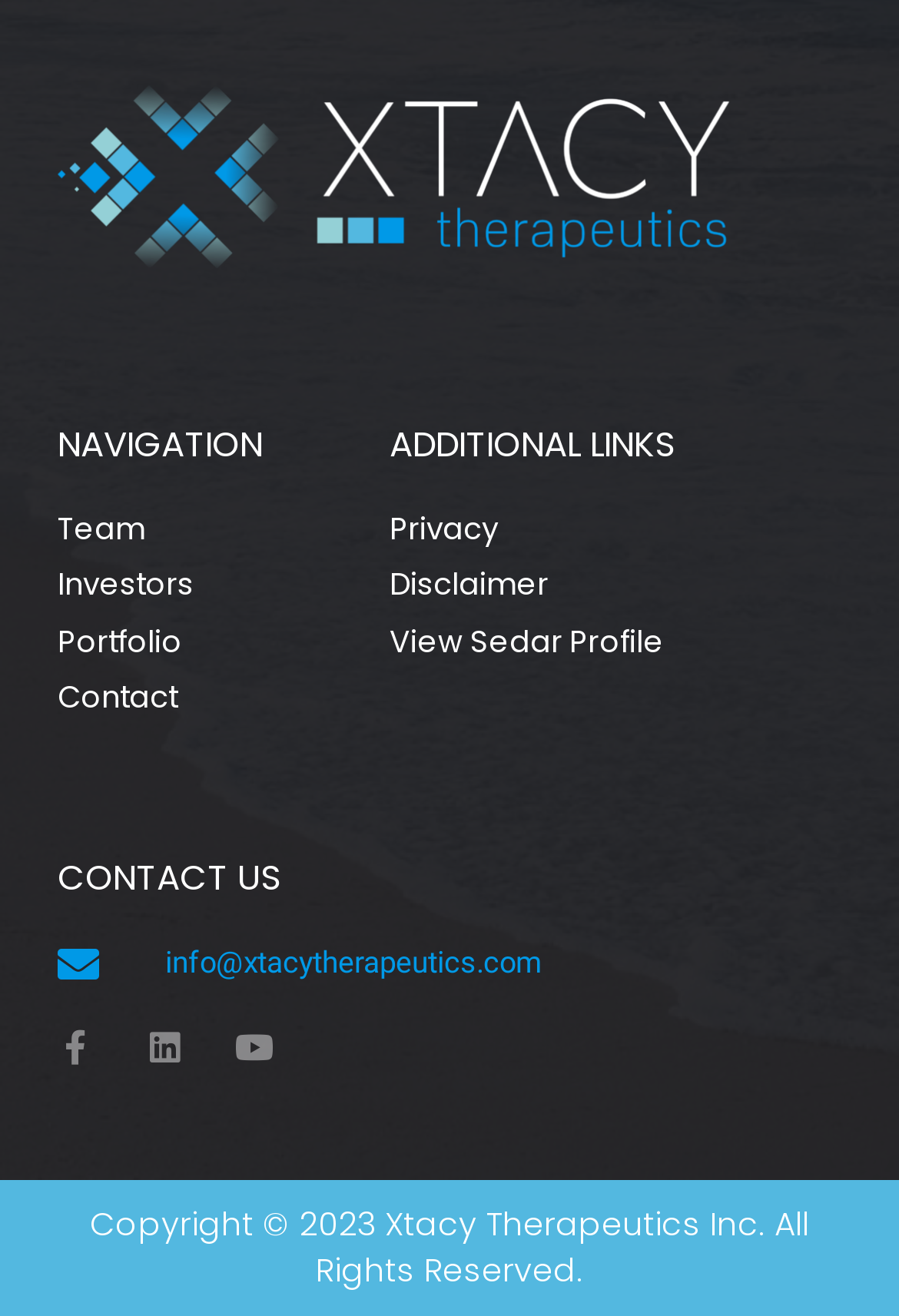What is the first navigation link? Analyze the screenshot and reply with just one word or a short phrase.

Team